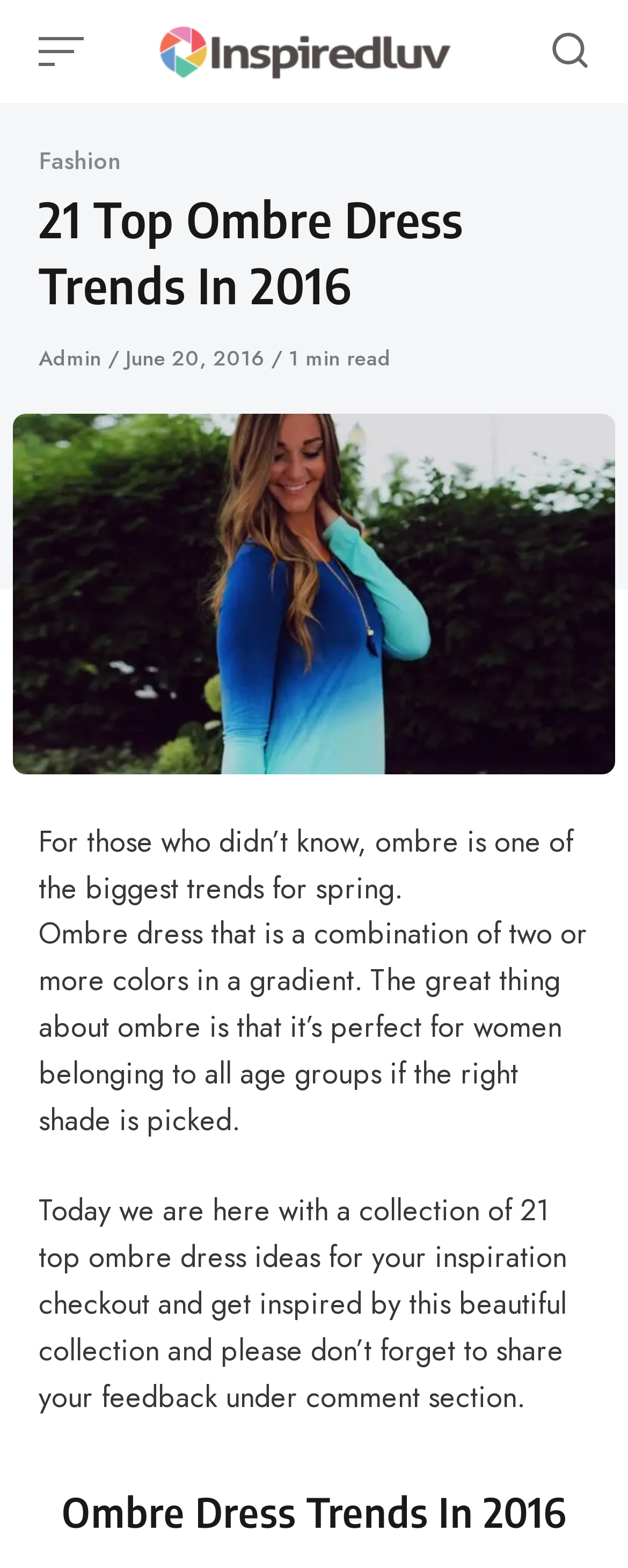Refer to the screenshot and answer the following question in detail:
What is the main topic of this webpage?

The webpage is focused on ombre dress trends, as indicated by the heading '21 Top Ombre Dress Trends In 2016' and the text describing ombre dresses and their characteristics.